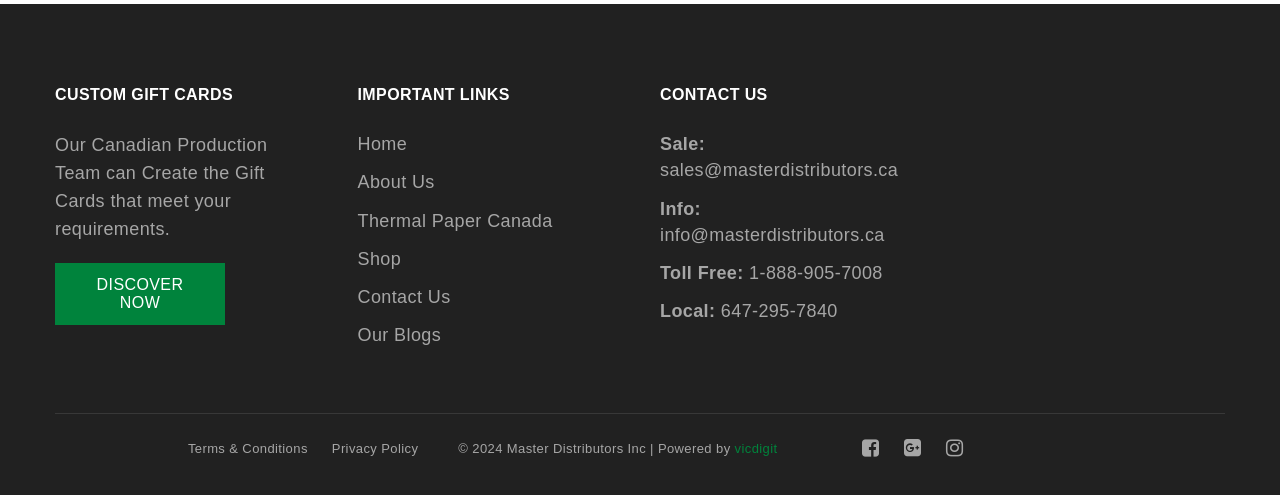Locate the bounding box coordinates of the element that should be clicked to execute the following instruction: "Check privacy policy".

[0.259, 0.877, 0.327, 0.935]